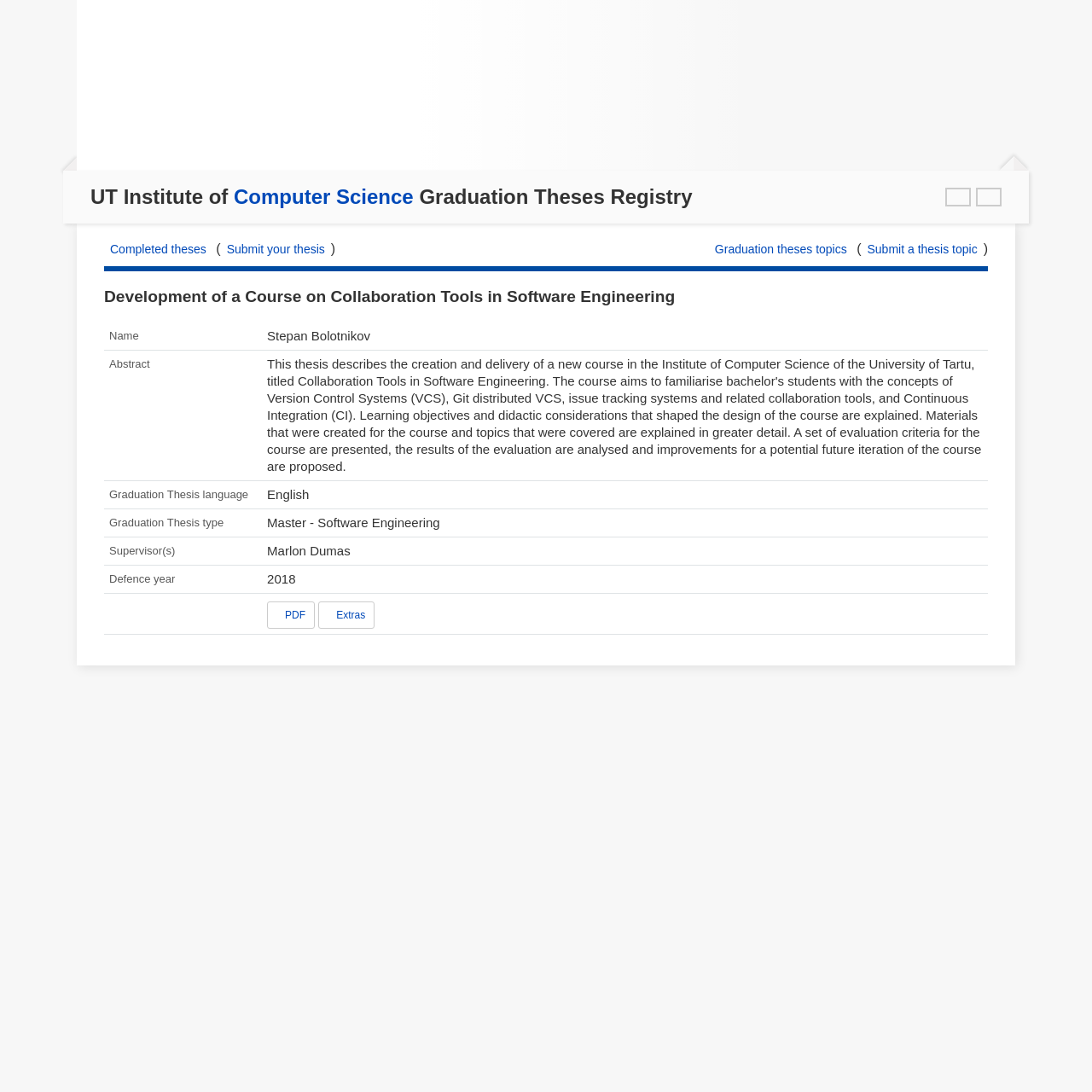Please provide a comprehensive response to the question based on the details in the image: What is the title of the graduation theses registry?

The title of the webpage is obtained from the heading element with the text 'UT Institute of Computer Science Graduation Theses Registry'.